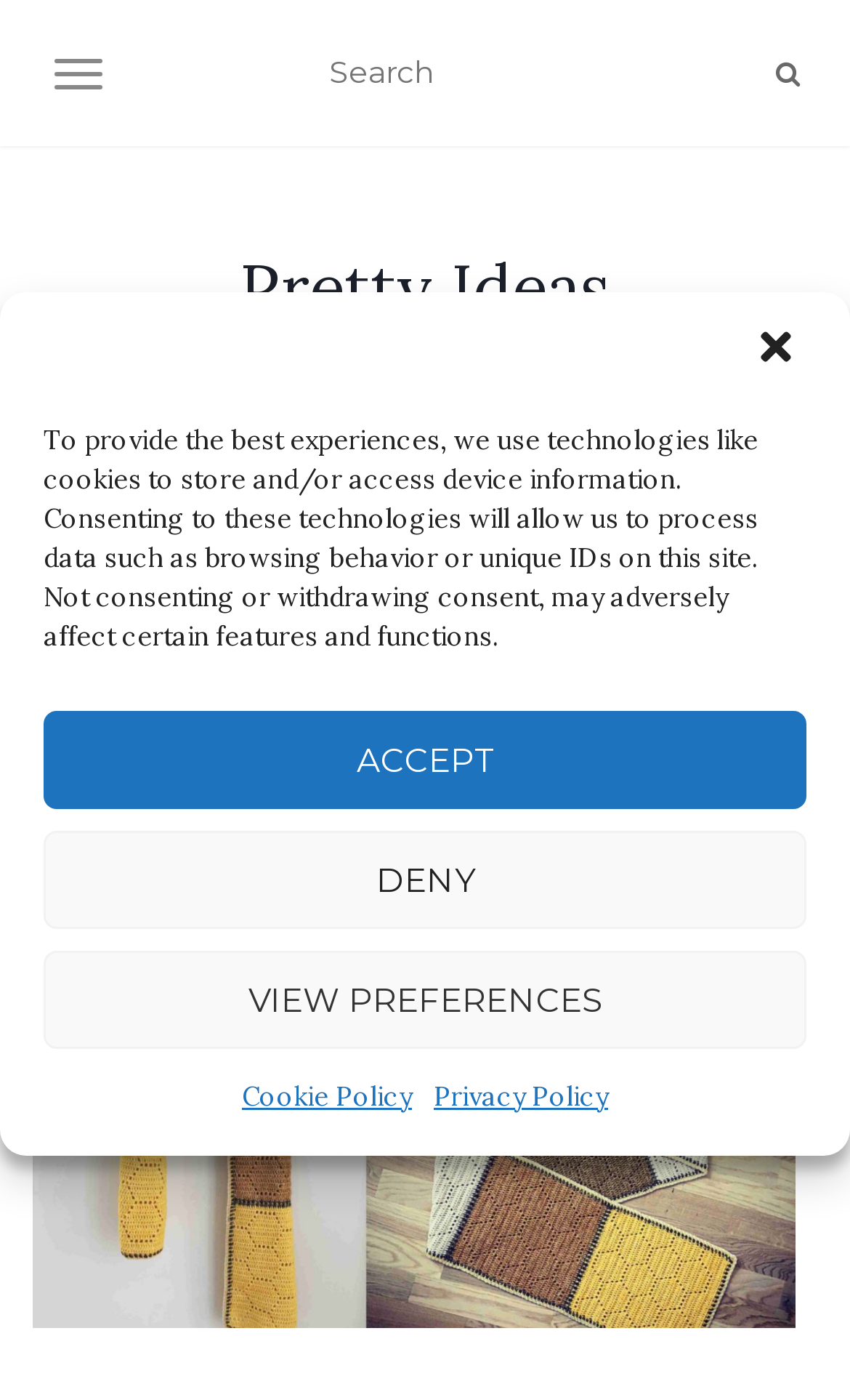Respond with a single word or phrase for the following question: 
Who is the author of the post?

DSadmin